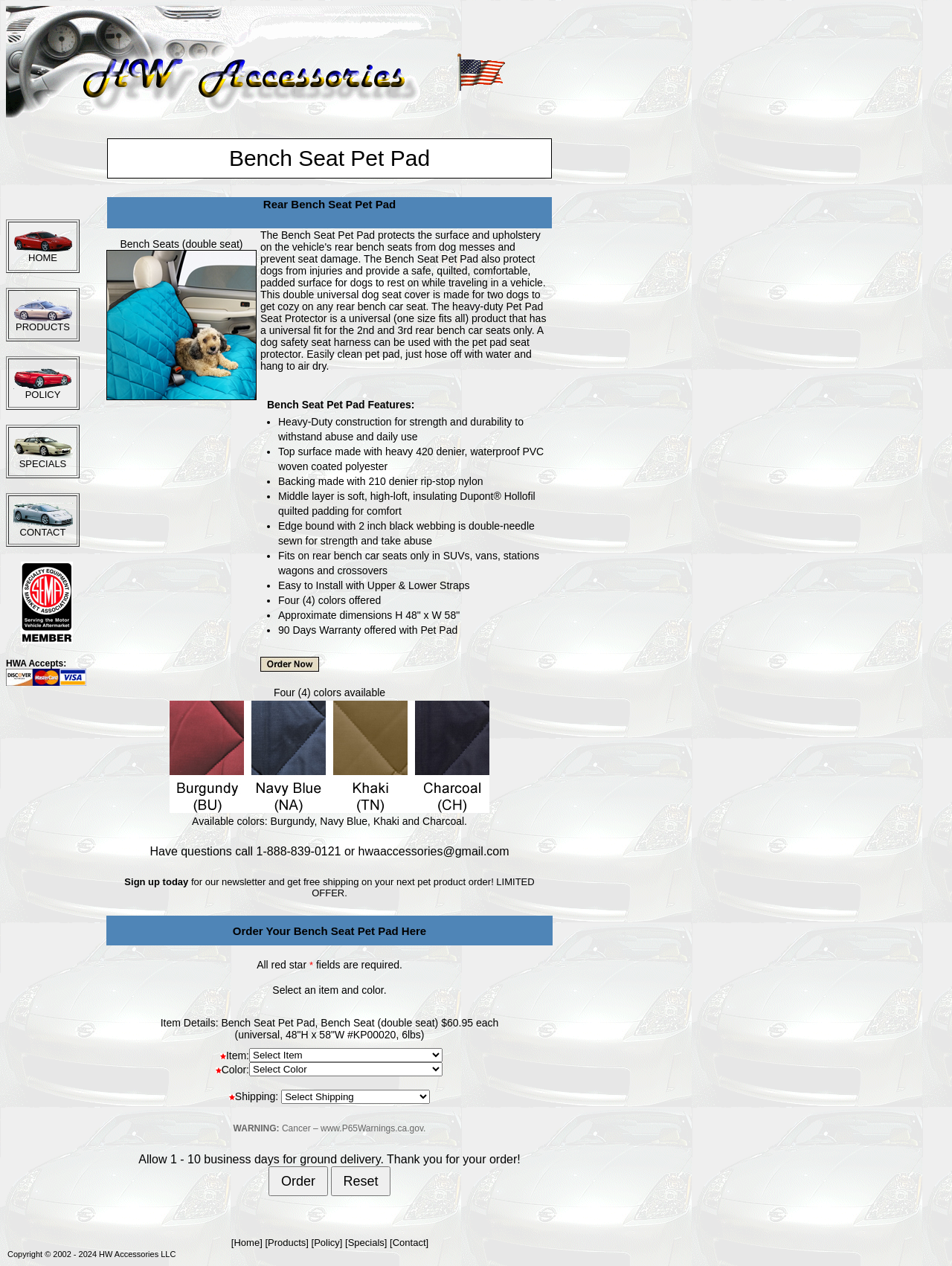Determine the bounding box coordinates of the clickable region to execute the instruction: "click the PRODUCTS link". The coordinates should be four float numbers between 0 and 1, denoted as [left, top, right, bottom].

[0.014, 0.245, 0.076, 0.255]